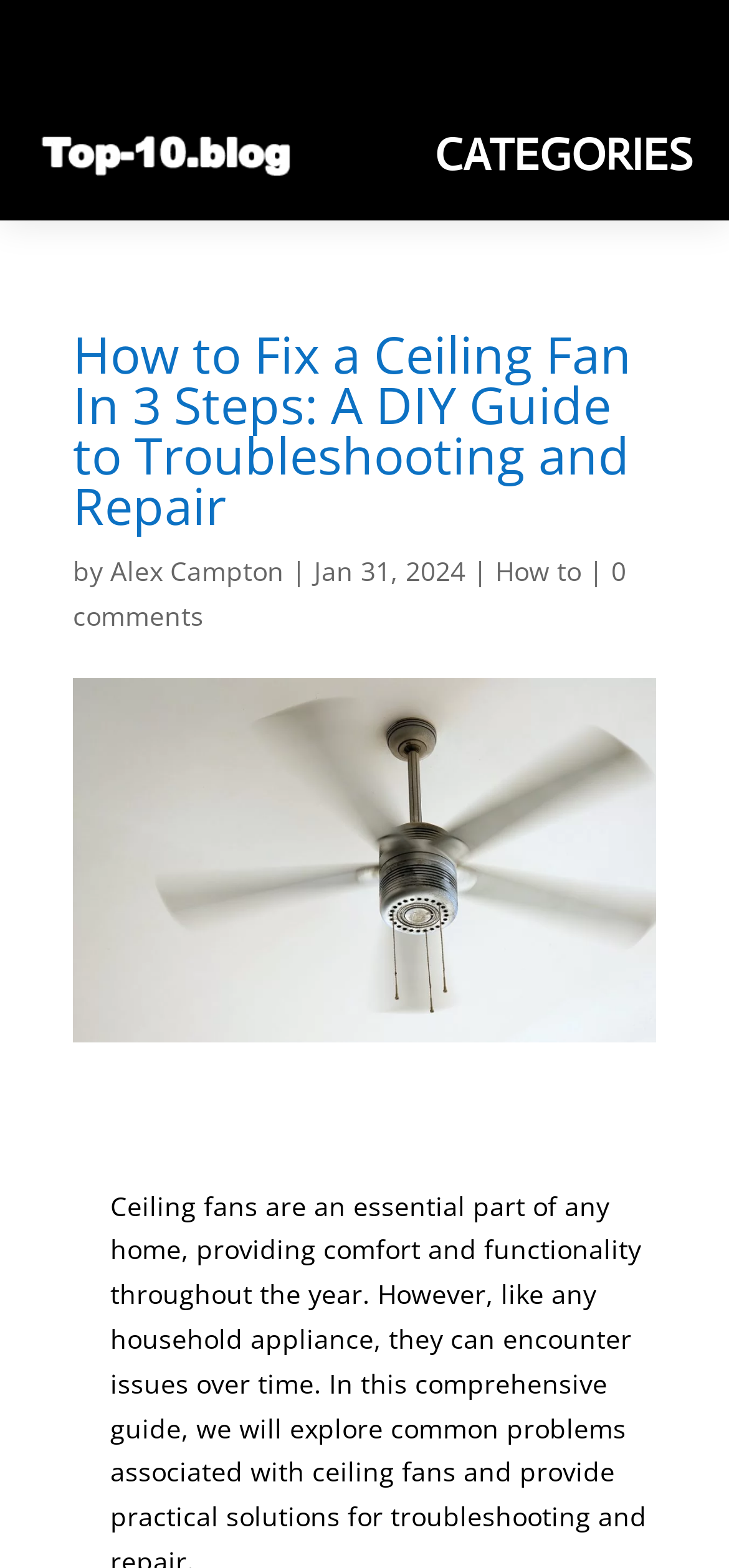Based on the image, provide a detailed and complete answer to the question: 
What is the category of the article?

The article does not belong to any specific category as there is no category mentioned in the article itself. However, there are categories listed on the webpage, such as 'Insurance', 'Internet Online Businesses', and 'Investing', but they are not related to the article.